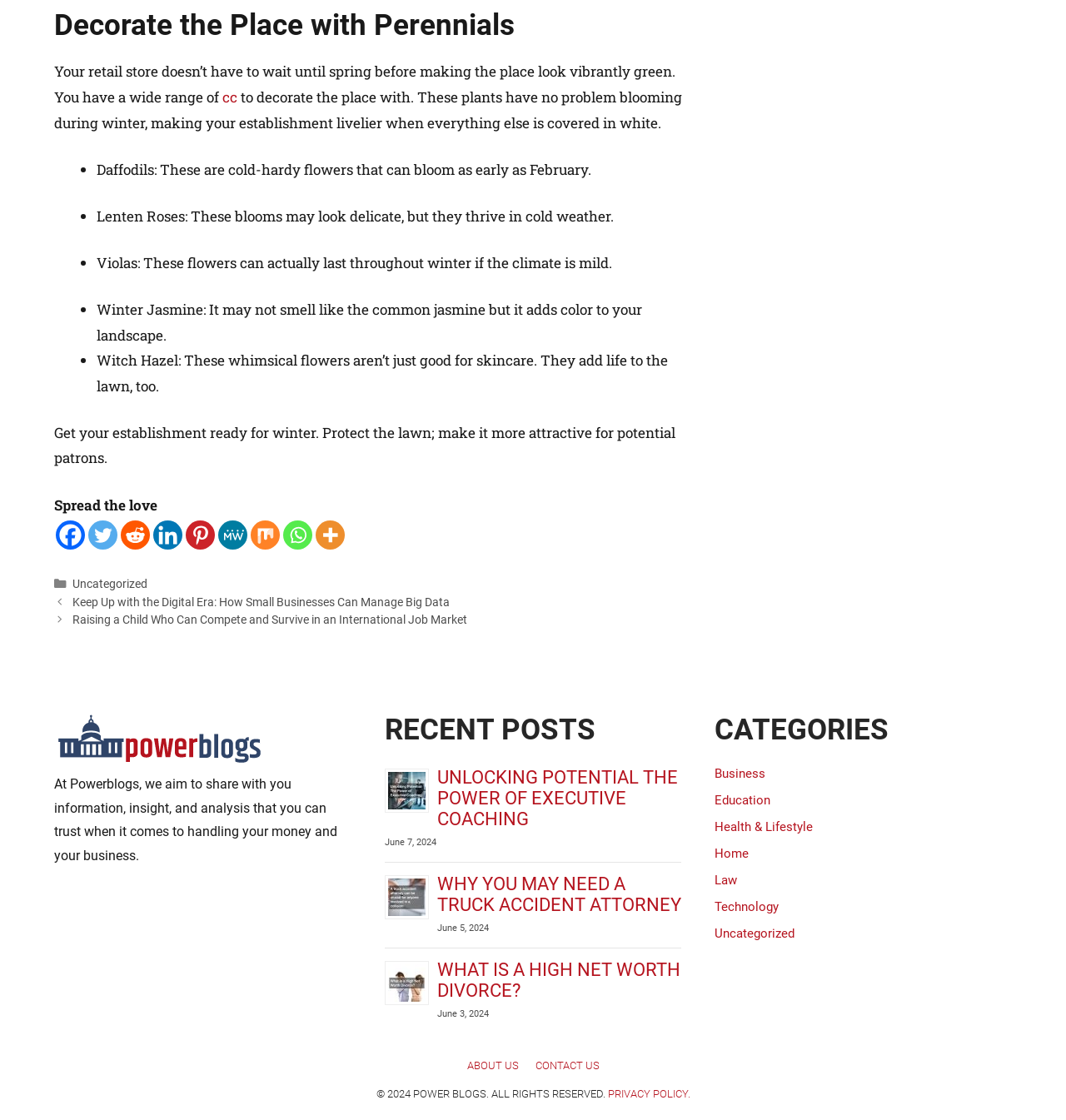Can you show the bounding box coordinates of the region to click on to complete the task described in the instruction: "Visit the Contact Us page"?

None